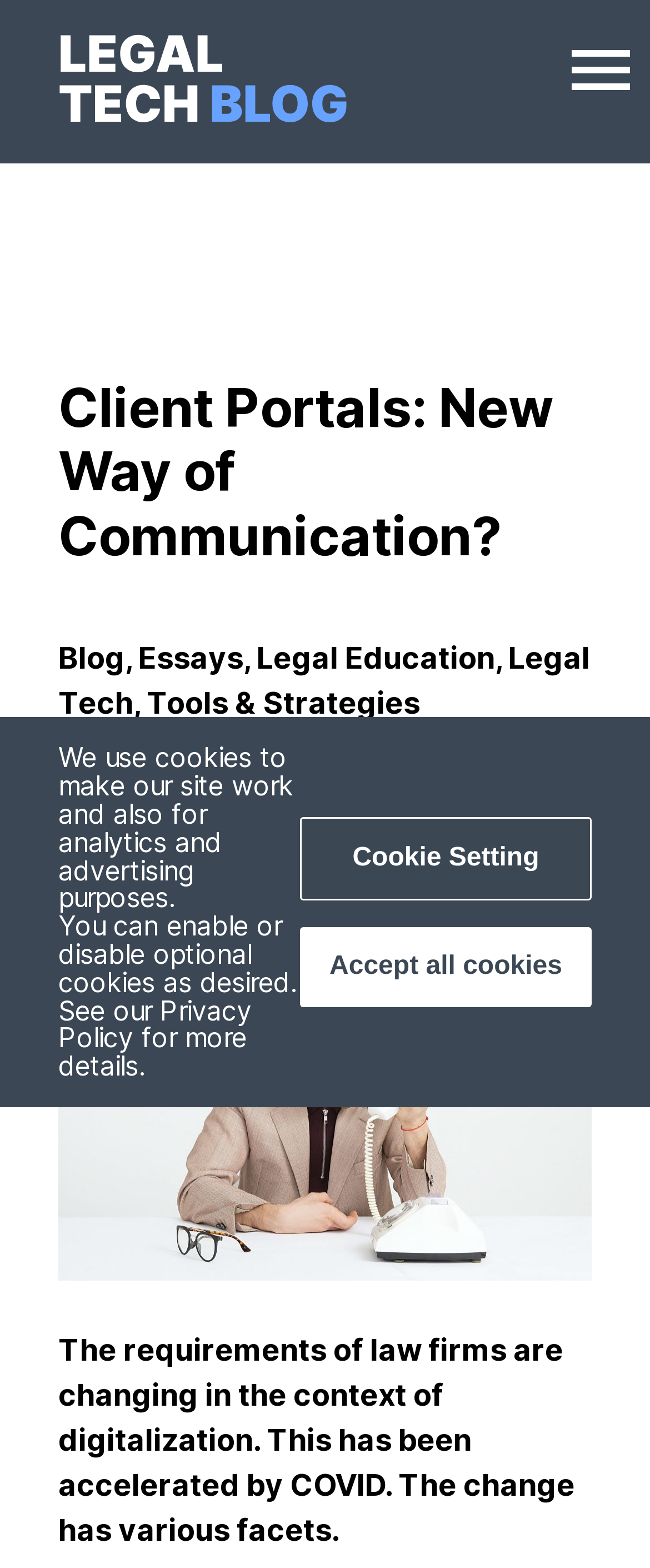Determine the bounding box coordinates (top-left x, top-left y, bottom-right x, bottom-right y) of the UI element described in the following text: Tools & Strategies

[0.226, 0.437, 0.646, 0.459]